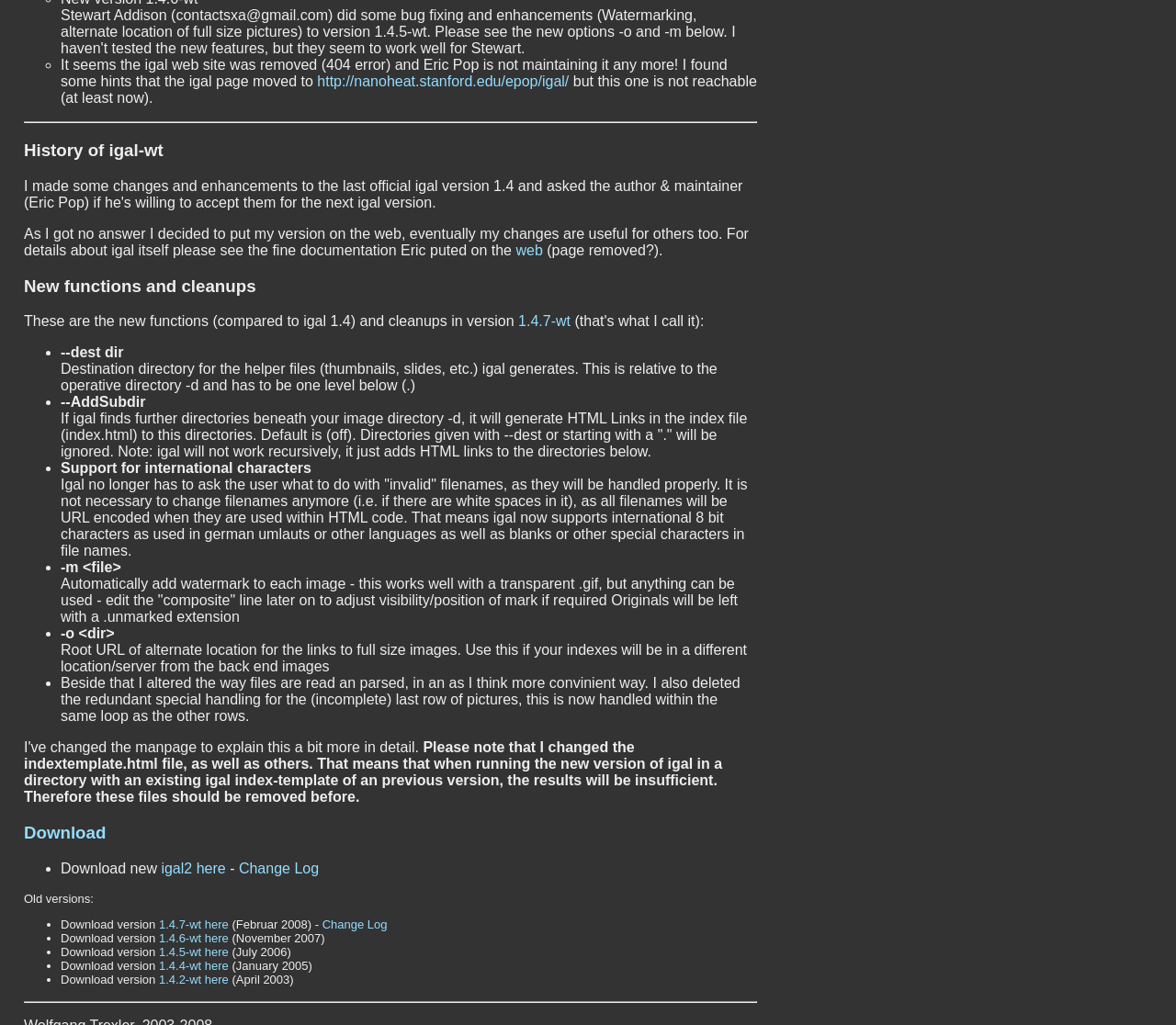Identify the bounding box coordinates for the UI element described as: "Binance Coin $590.92 BNB 1.30%". The coordinates should be provided as four floats between 0 and 1: [left, top, right, bottom].

None